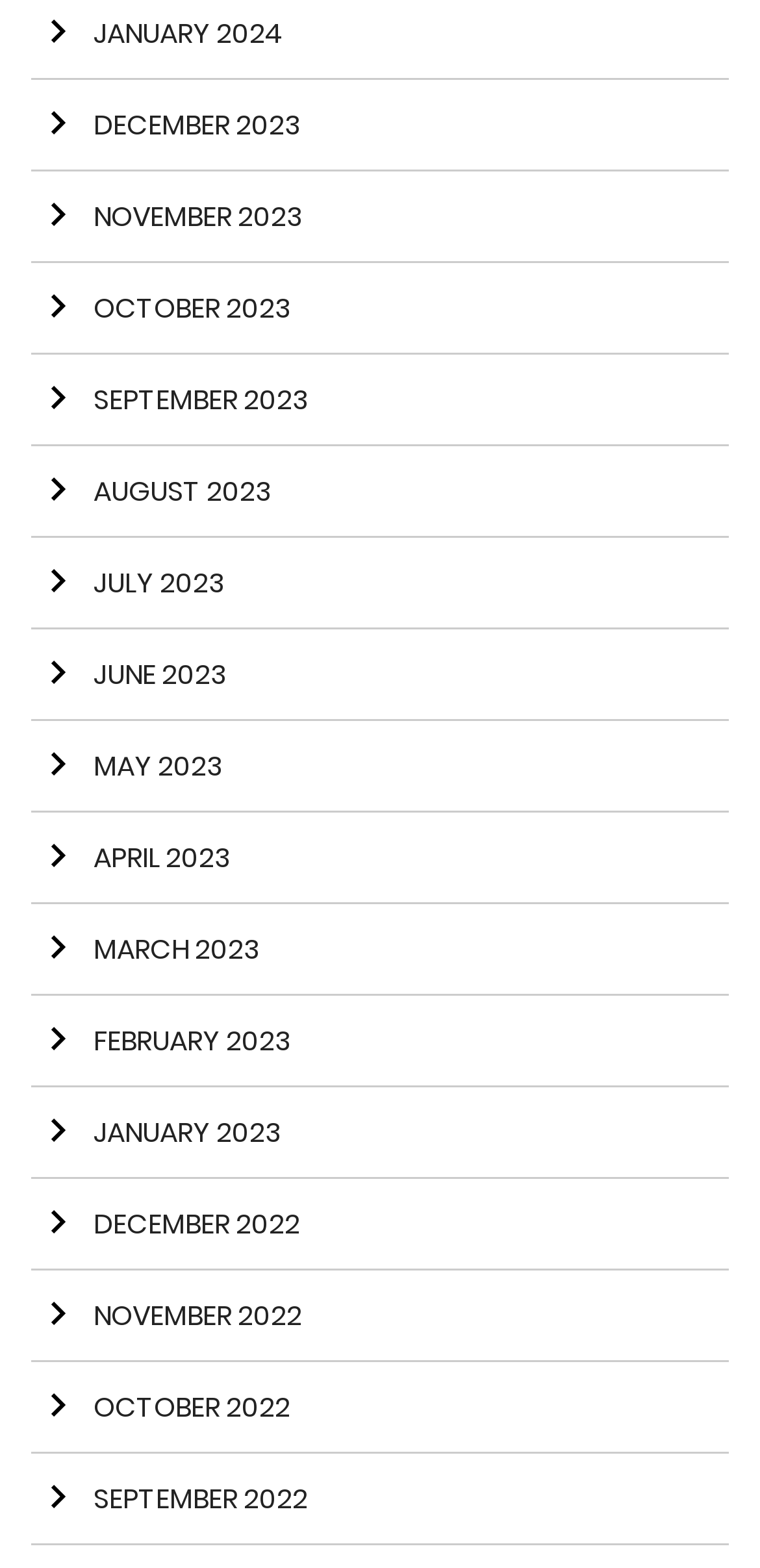Please determine the bounding box coordinates of the element to click in order to execute the following instruction: "View October 2023". The coordinates should be four float numbers between 0 and 1, specified as [left, top, right, bottom].

[0.041, 0.168, 0.959, 0.227]